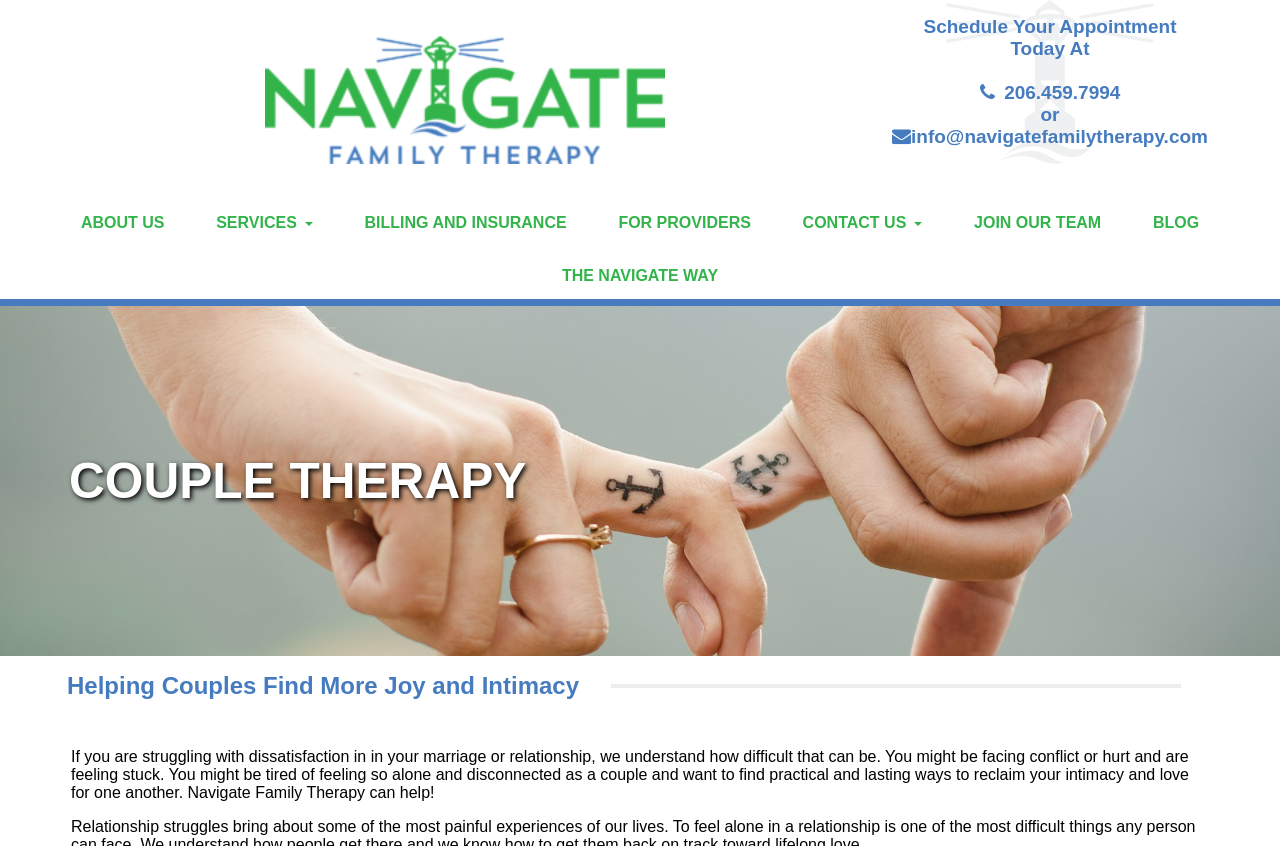What is the main focus of the therapy service?
Based on the image, respond with a single word or phrase.

Couple Therapy